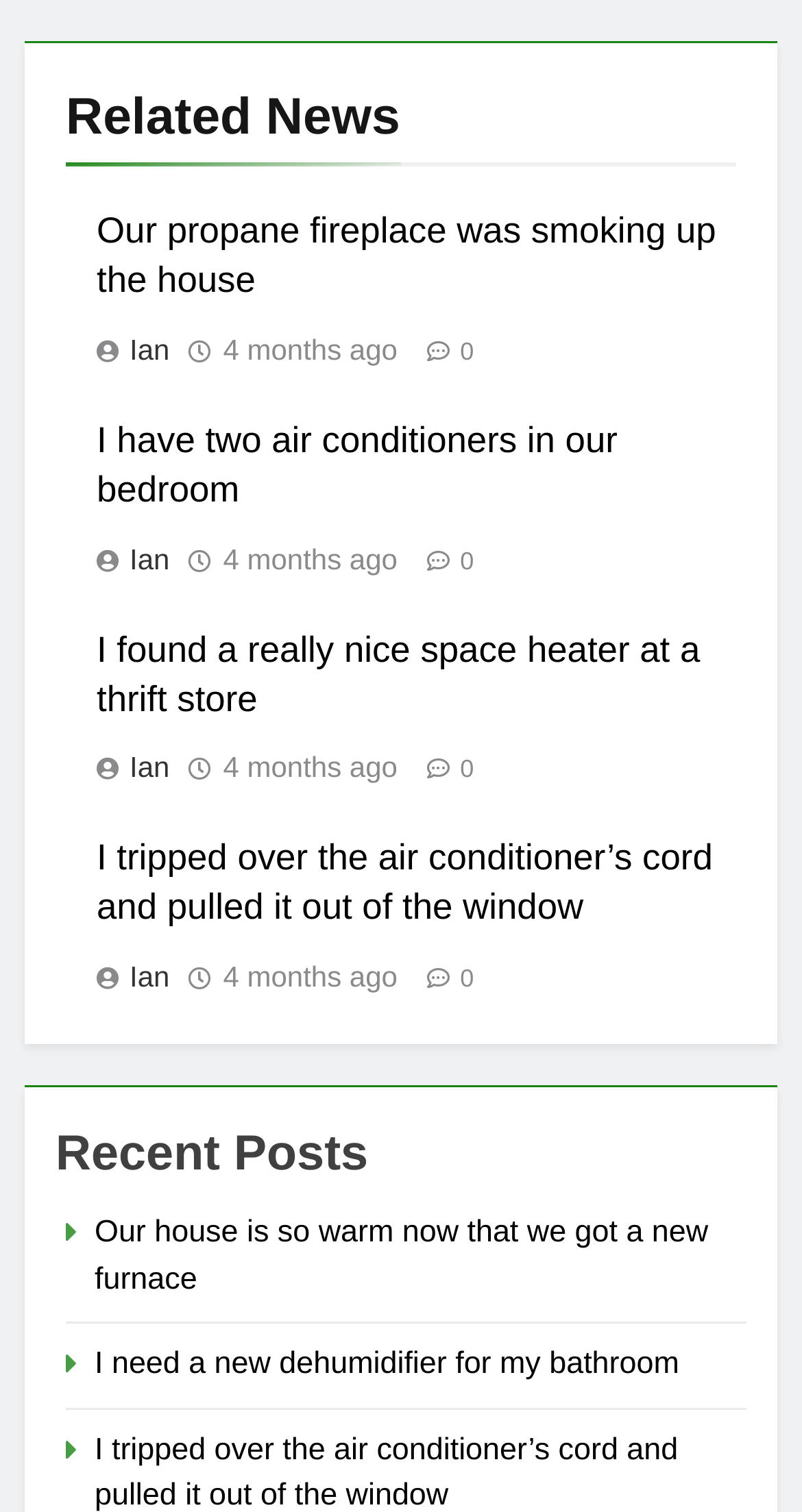Identify the coordinates of the bounding box for the element that must be clicked to accomplish the instruction: "Read the article 'I tripped over the air conditioner’s cord and pulled it out of the window'".

[0.121, 0.554, 0.889, 0.614]